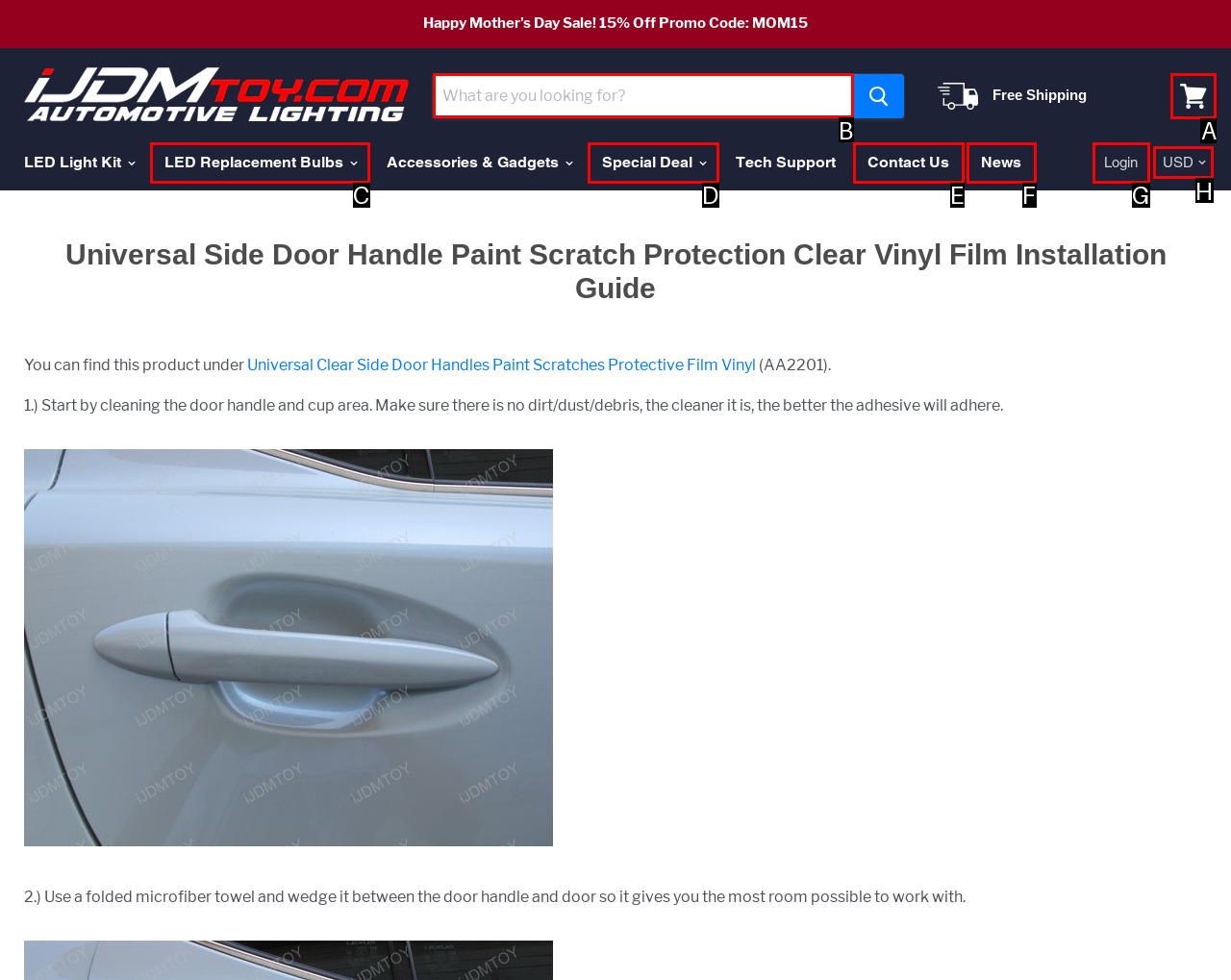Which lettered option should I select to achieve the task: View the shopping cart according to the highlighted elements in the screenshot?

A